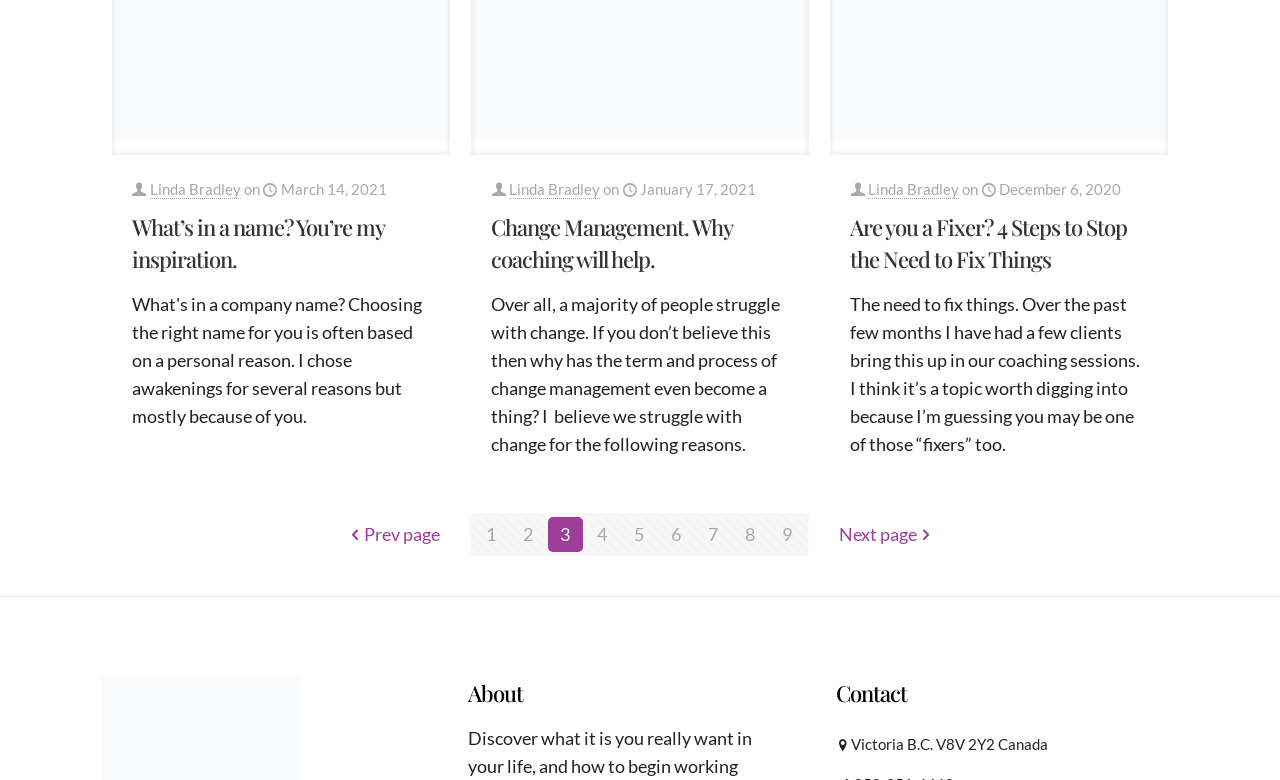Could you determine the bounding box coordinates of the clickable element to complete the instruction: "Click on the 'Next page' button"? Provide the coordinates as four float numbers between 0 and 1, i.e., [left, top, right, bottom].

[0.655, 0.657, 0.73, 0.713]